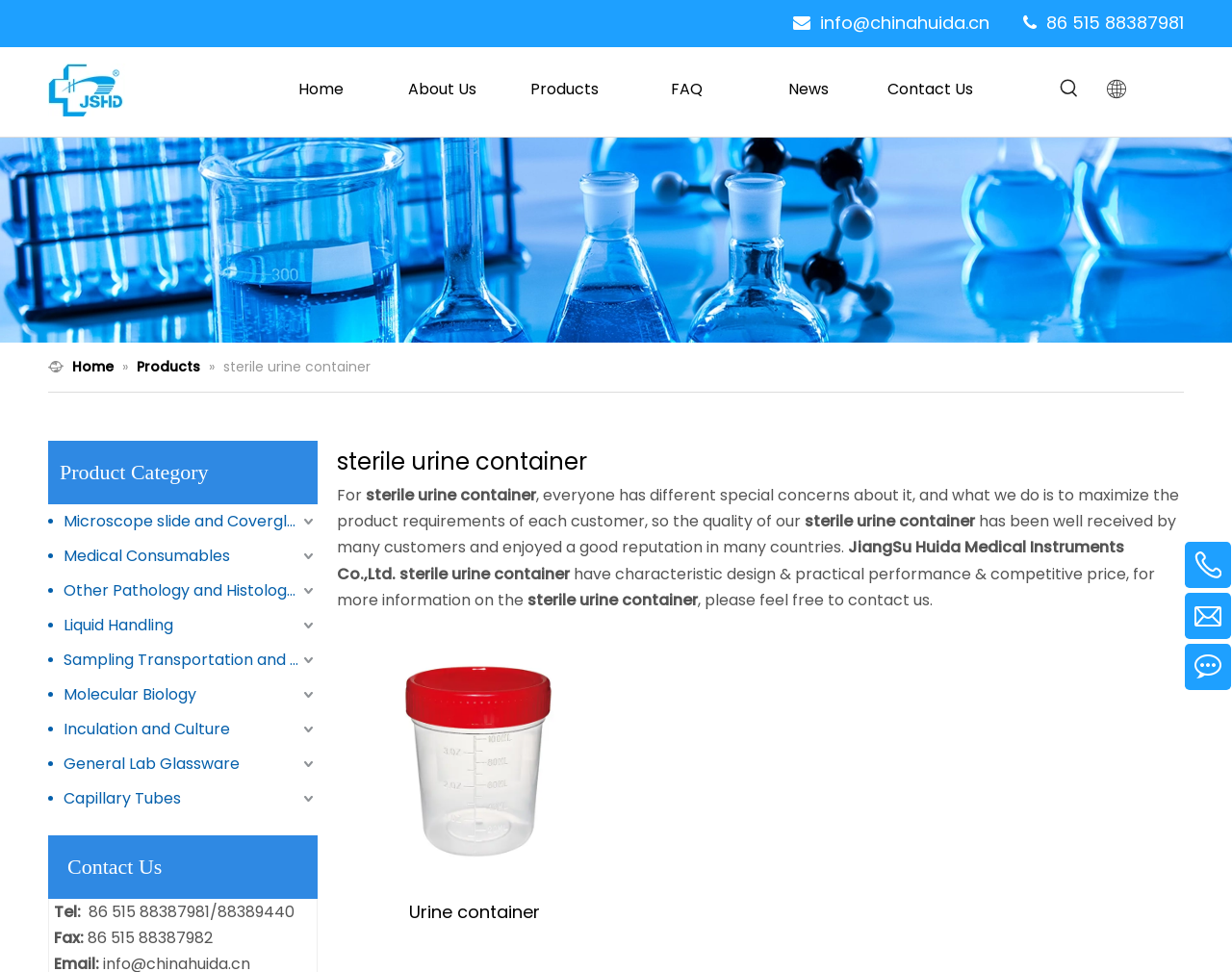How many product categories are listed? Examine the screenshot and reply using just one word or a brief phrase.

11